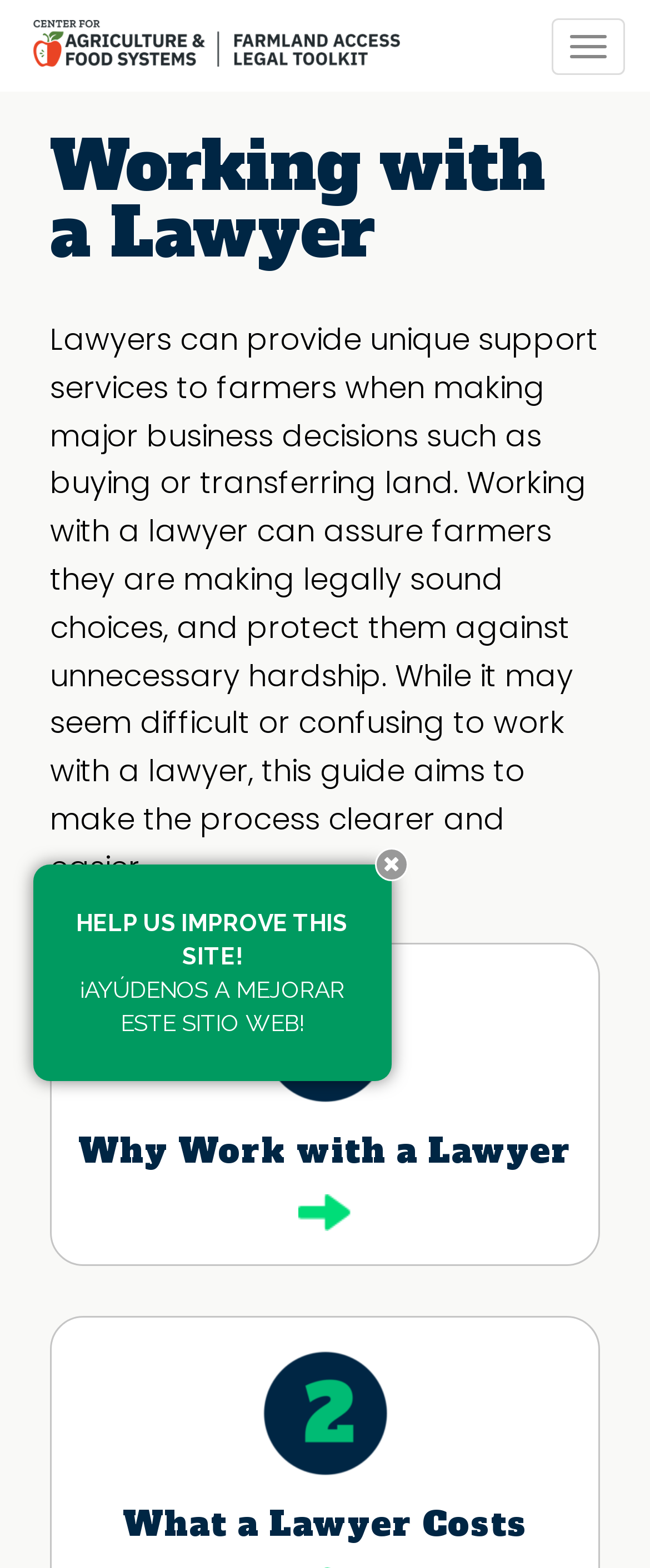What is the topic of the section with an image?
Using the image provided, answer with just one word or phrase.

Why Work with a Lawyer